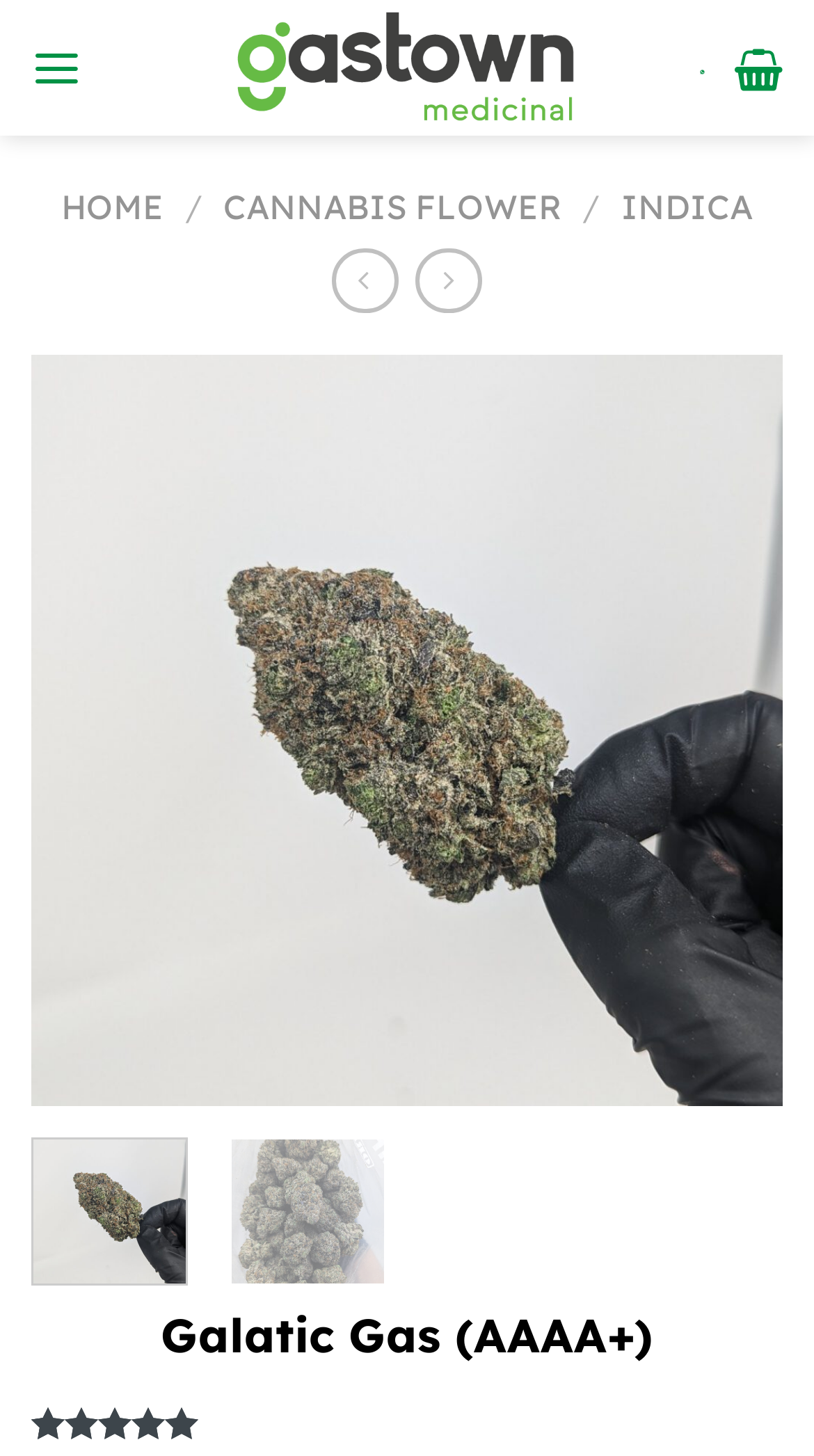Find the bounding box coordinates for the HTML element specified by: "<img src="/wp-content/uploads/2024/05/whatsapp.png" /> Whatsapp".

[0.859, 0.032, 0.867, 0.065]